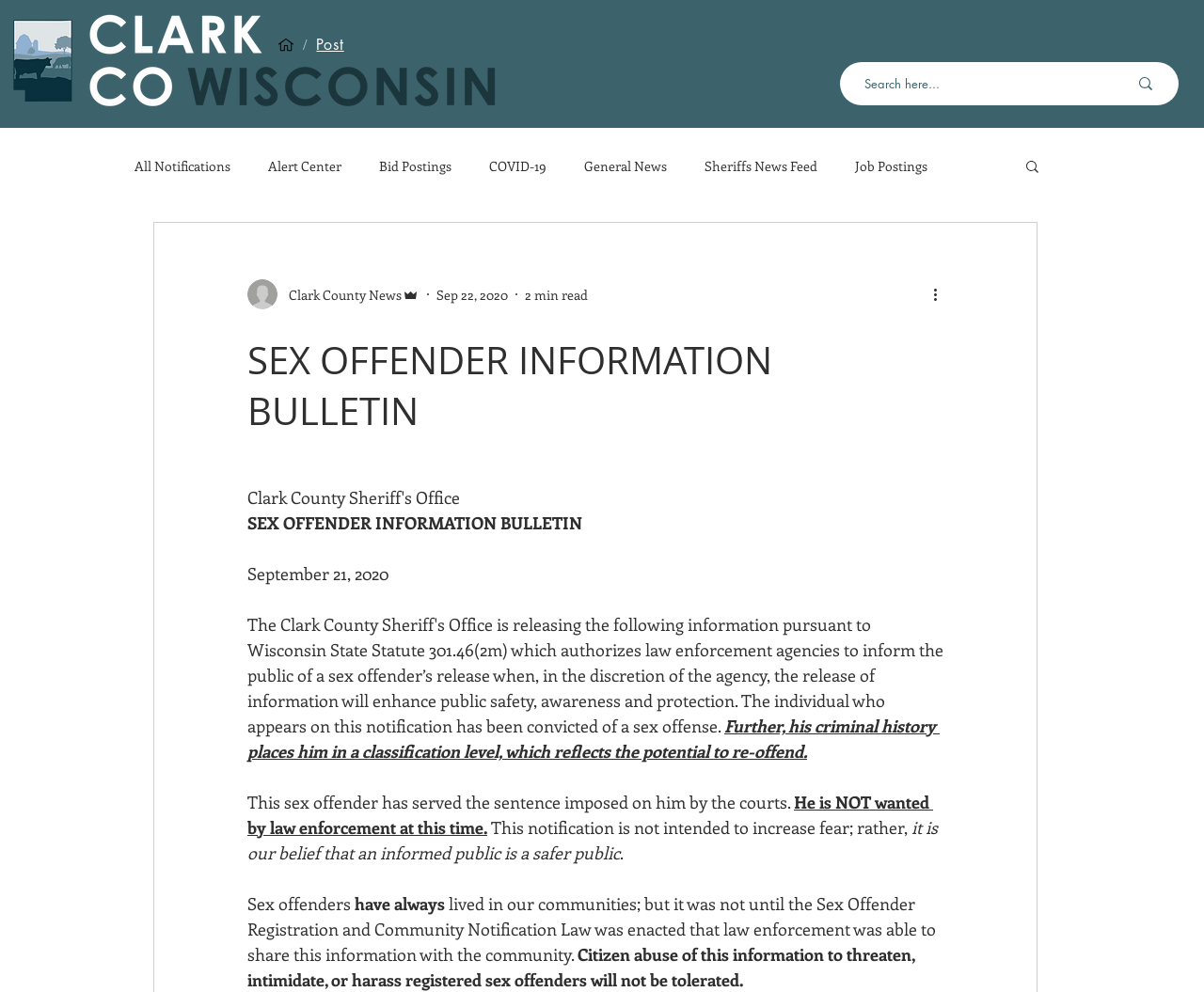Bounding box coordinates should be in the format (top-left x, top-left y, bottom-right x, bottom-right y) and all values should be floating point numbers between 0 and 1. Determine the bounding box coordinate for the UI element described as: Post

[0.255, 0.028, 0.293, 0.063]